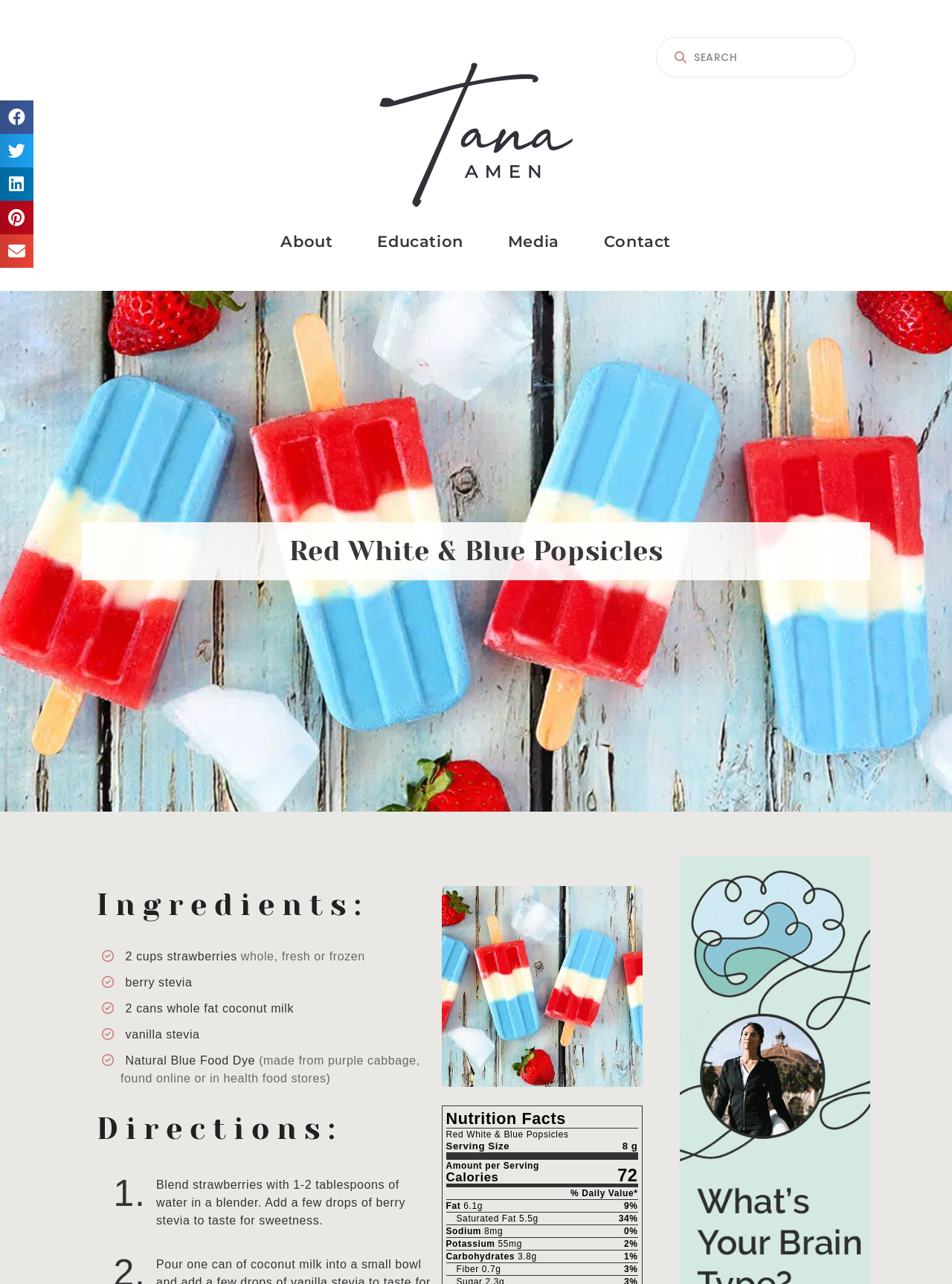What is the purpose of the berry stevia?
Using the image as a reference, answer with just one word or a short phrase.

for sweetness